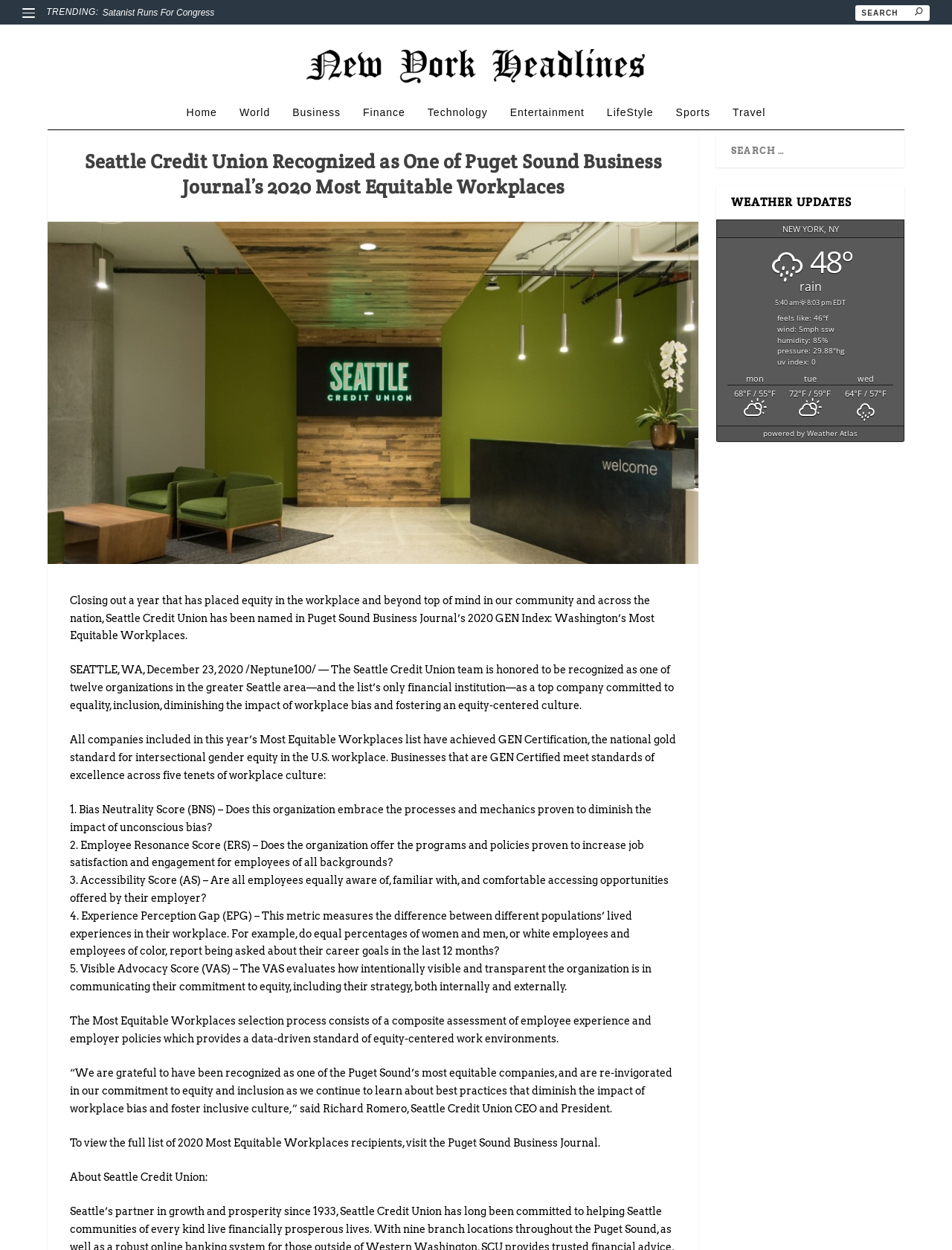Pinpoint the bounding box coordinates of the clickable element needed to complete the instruction: "Click on the 'Home' link". The coordinates should be provided as four float numbers between 0 and 1: [left, top, right, bottom].

[0.196, 0.076, 0.228, 0.095]